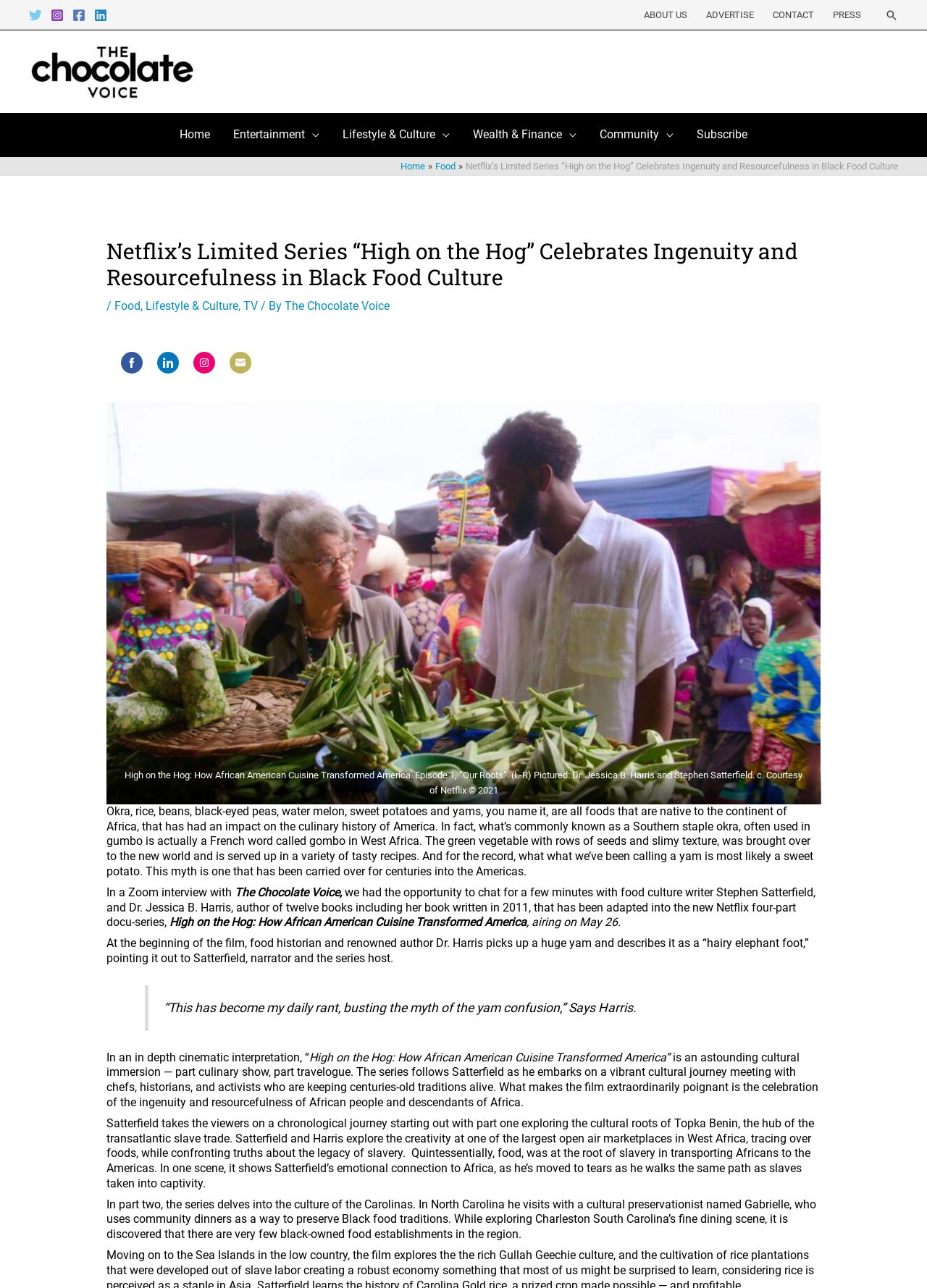What is the name of the Netflix series?
Please interpret the details in the image and answer the question thoroughly.

The answer can be found in the article title and the text, which mentions 'Netflix’s Limited Series “High on the Hog” Celebrates Ingenuity and Resourcefulness in Black Food Culture'.